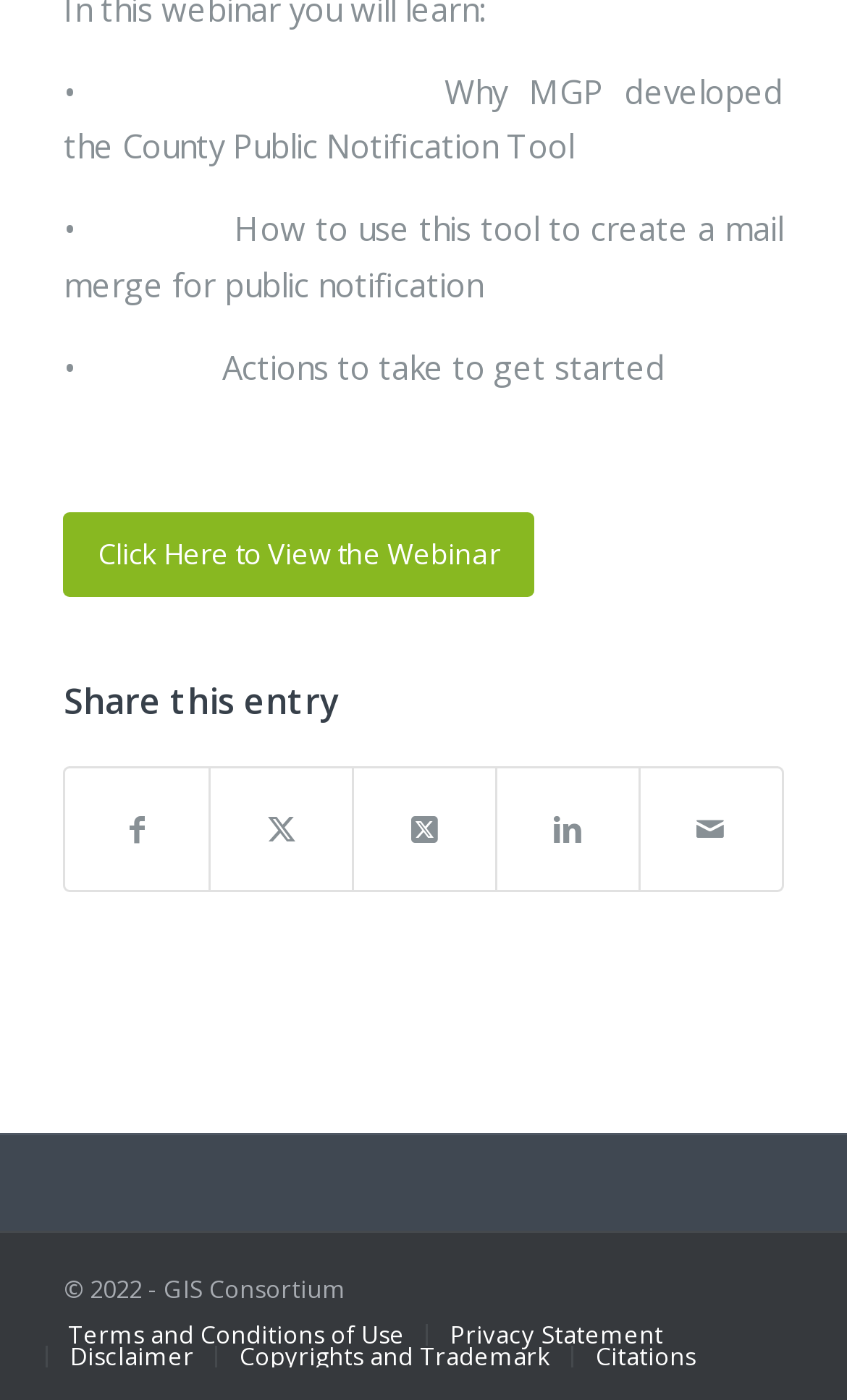Based on the element description "Share by Mail", predict the bounding box coordinates of the UI element.

[0.756, 0.548, 0.922, 0.636]